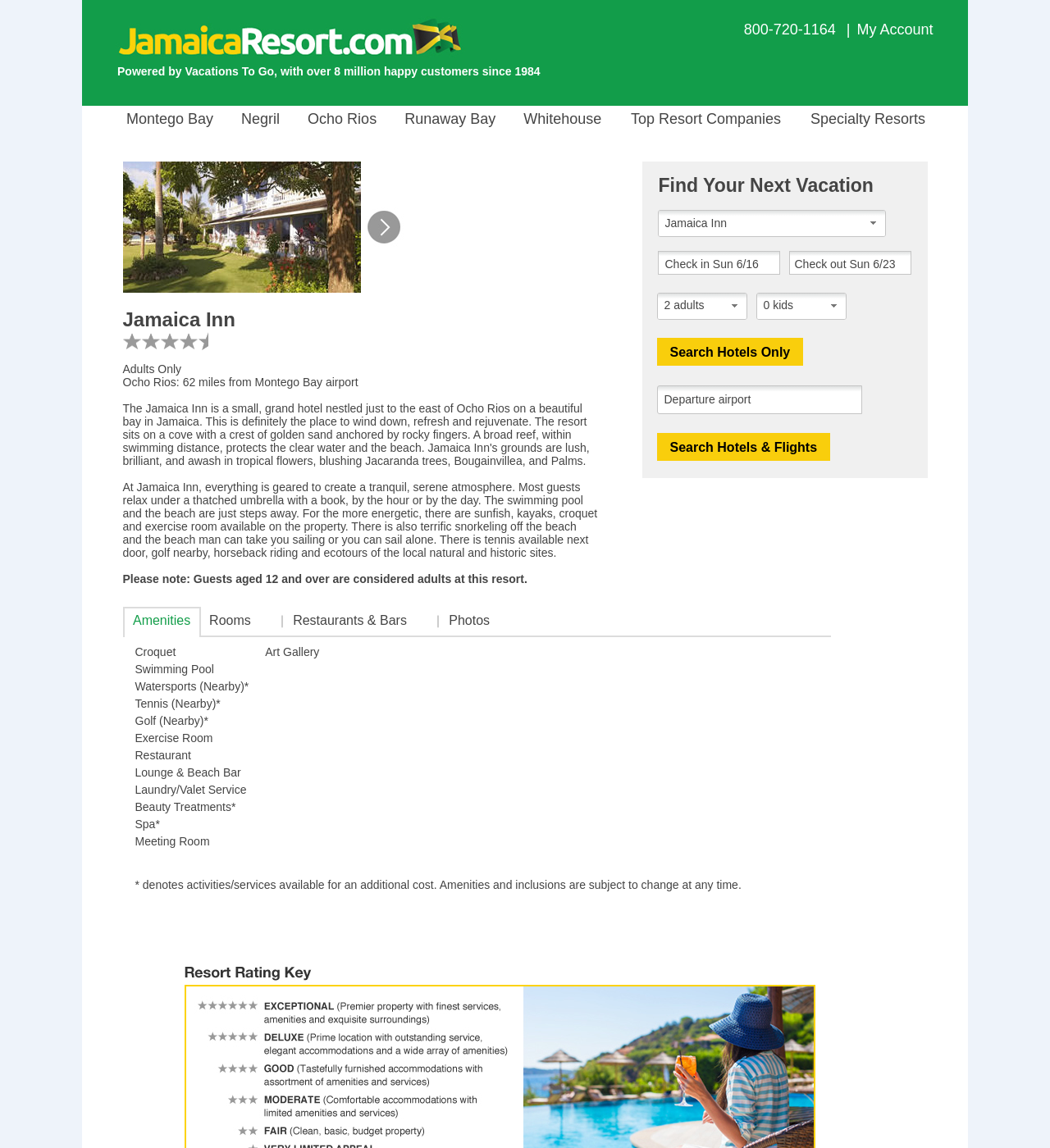What activities are available on the property?
Based on the screenshot, answer the question with a single word or phrase.

sunfish, kayaks, croquet, exercise room